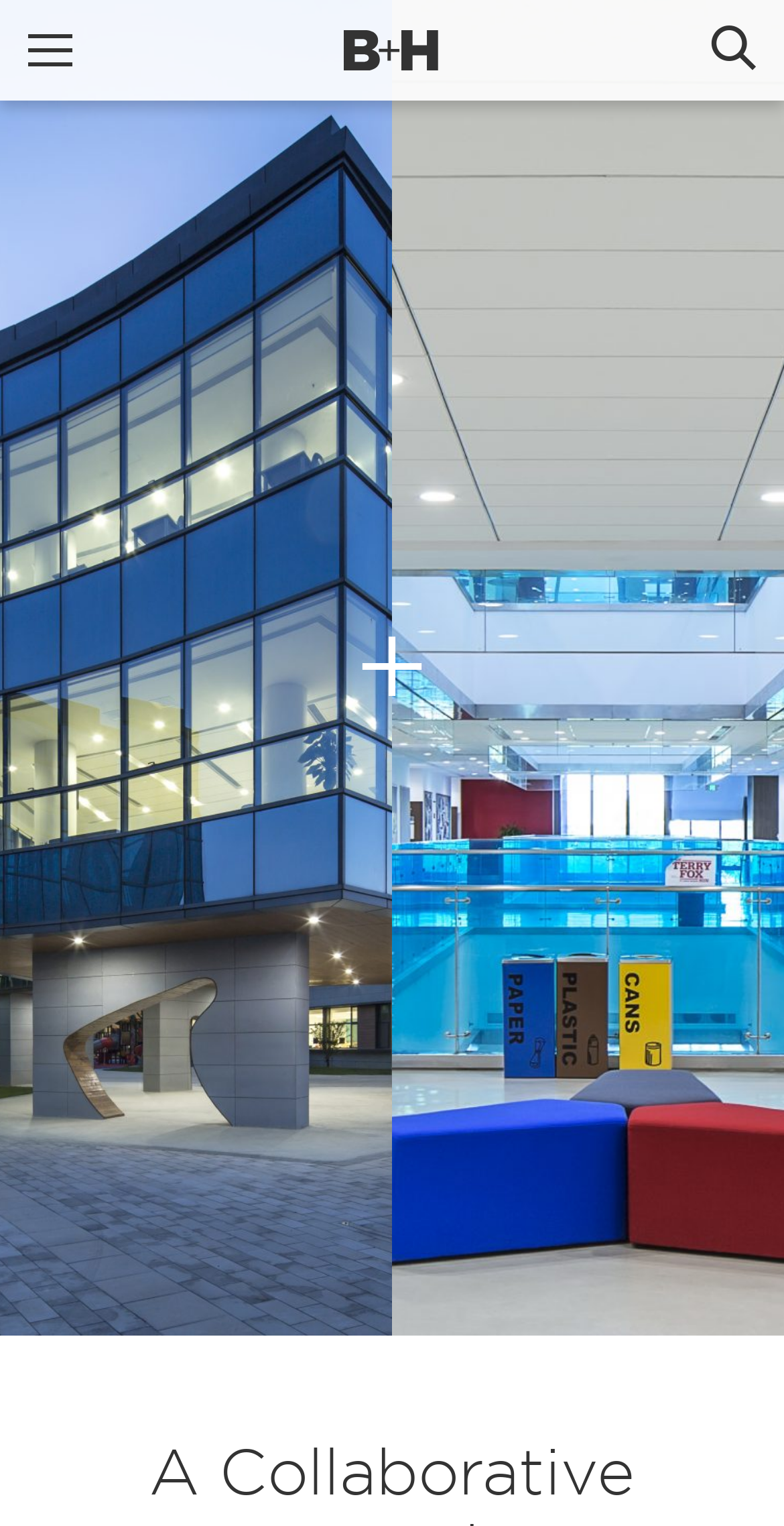Using the element description: "Menu", determine the bounding box coordinates for the specified UI element. The coordinates should be four float numbers between 0 and 1, [left, top, right, bottom].

[0.013, 0.007, 0.115, 0.059]